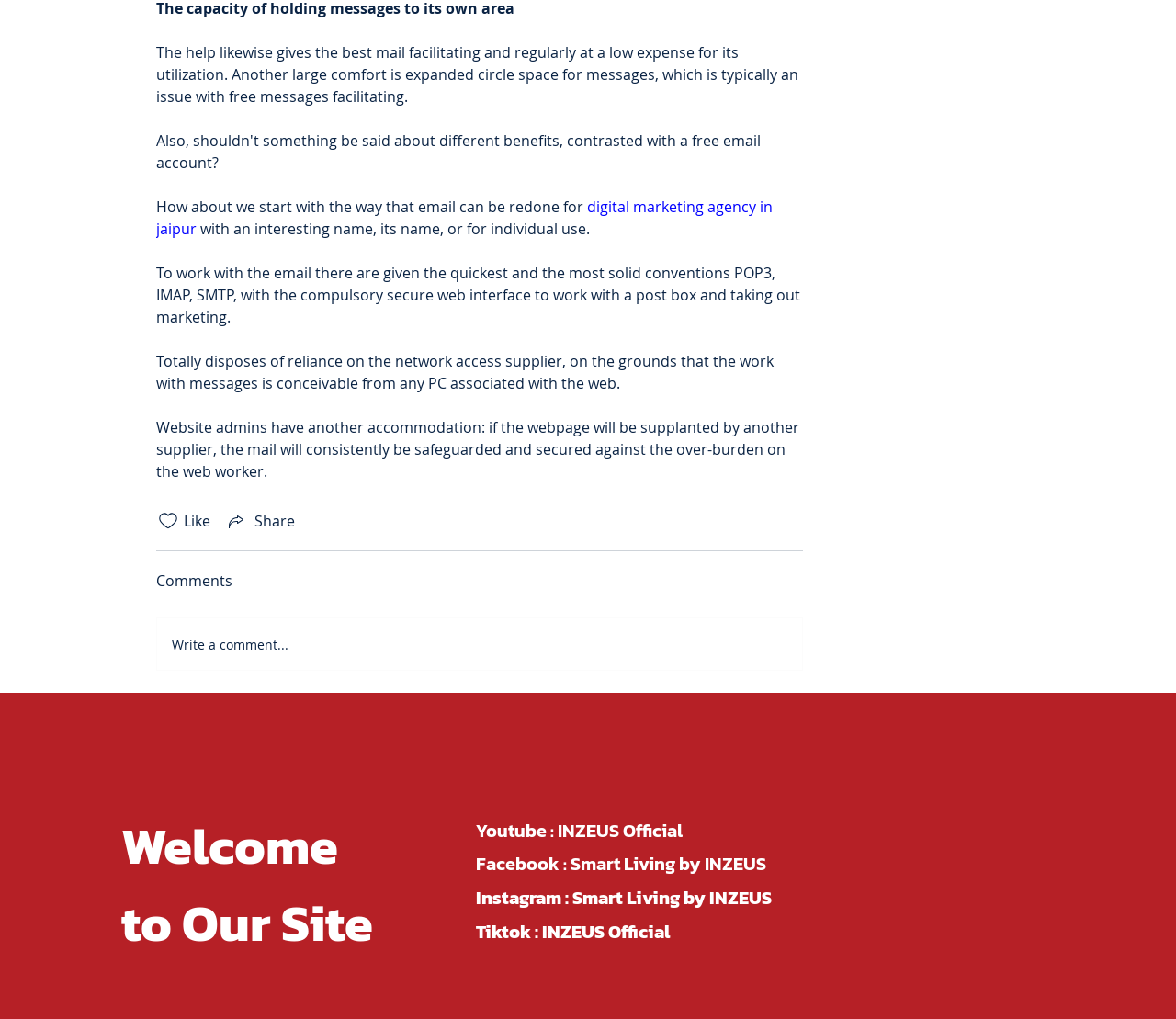What is the main topic of the webpage?
Provide an in-depth answer to the question, covering all aspects.

Based on the content of the webpage, it appears to be discussing the benefits and features of email hosting, including customization, security, and reliability.